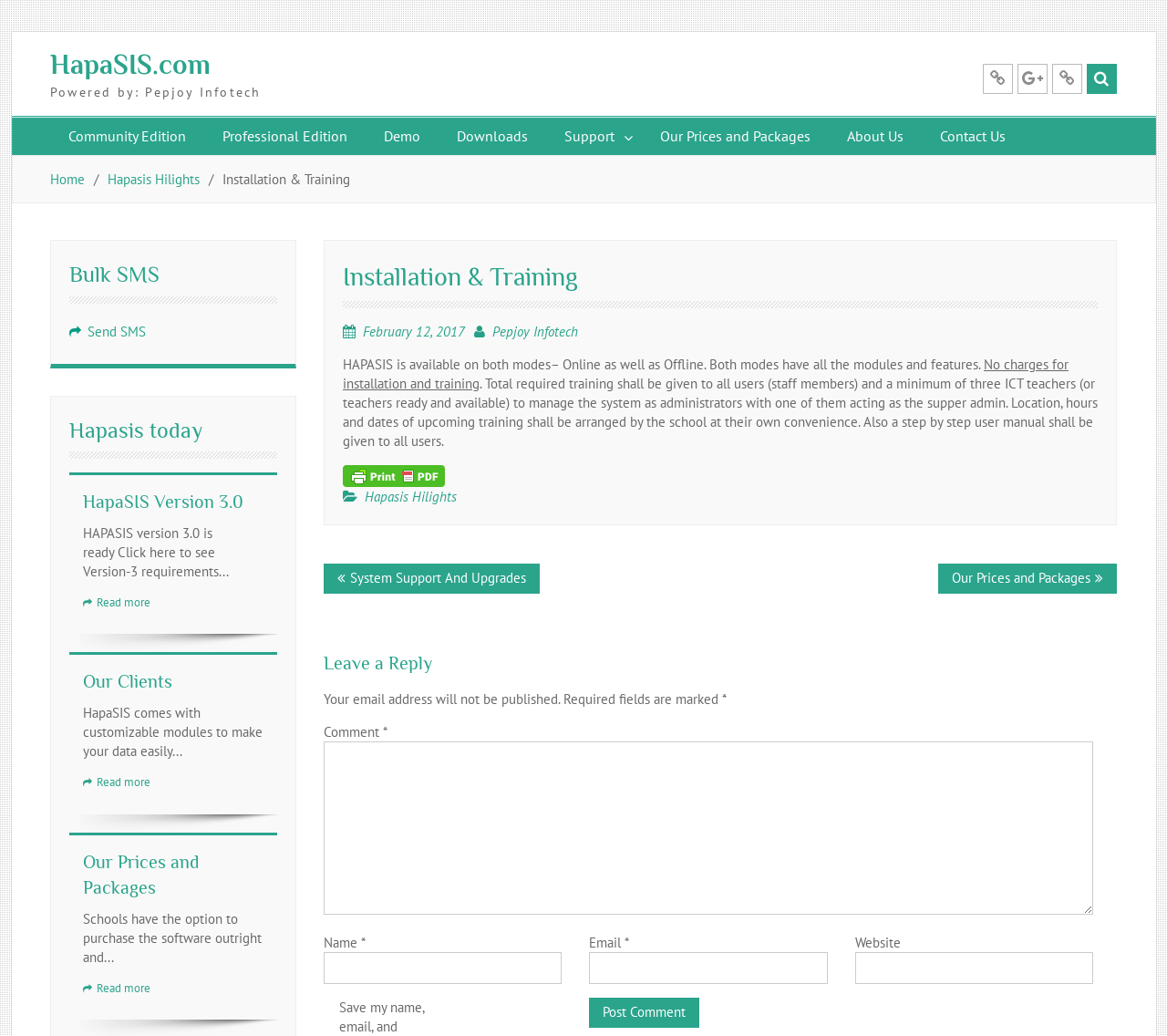Please determine the bounding box coordinates of the element to click in order to execute the following instruction: "Click on the 'Support' link". The coordinates should be four float numbers between 0 and 1, specified as [left, top, right, bottom].

[0.468, 0.112, 0.55, 0.15]